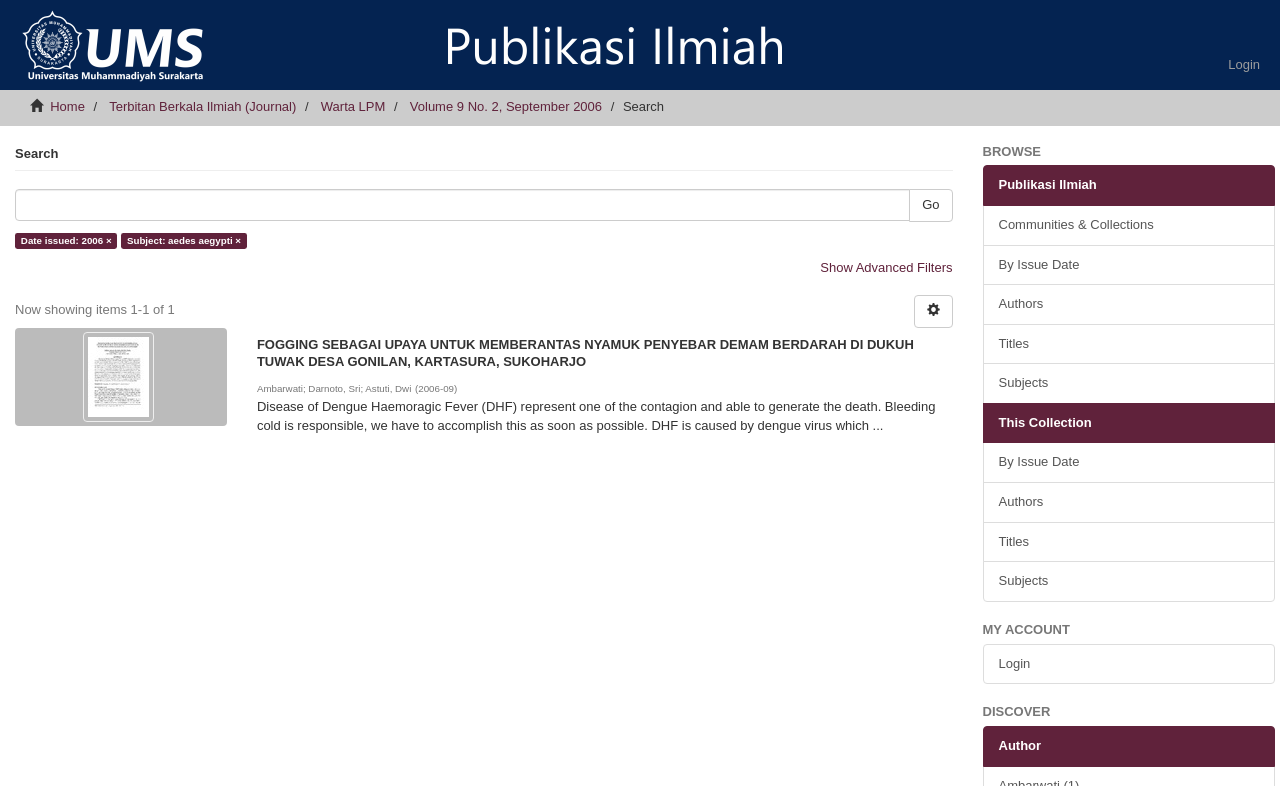Please locate the bounding box coordinates of the region I need to click to follow this instruction: "View the publication 'FOGGING SEBAGAI UPAYA UNTUK MEMBERANTAS NYAMUK PENYEBAR DEMAM BERDARAH DI DUKUH TUWAK DESA GONILAN, KARTASURA, SUKOHARJO'".

[0.201, 0.428, 0.748, 0.471]